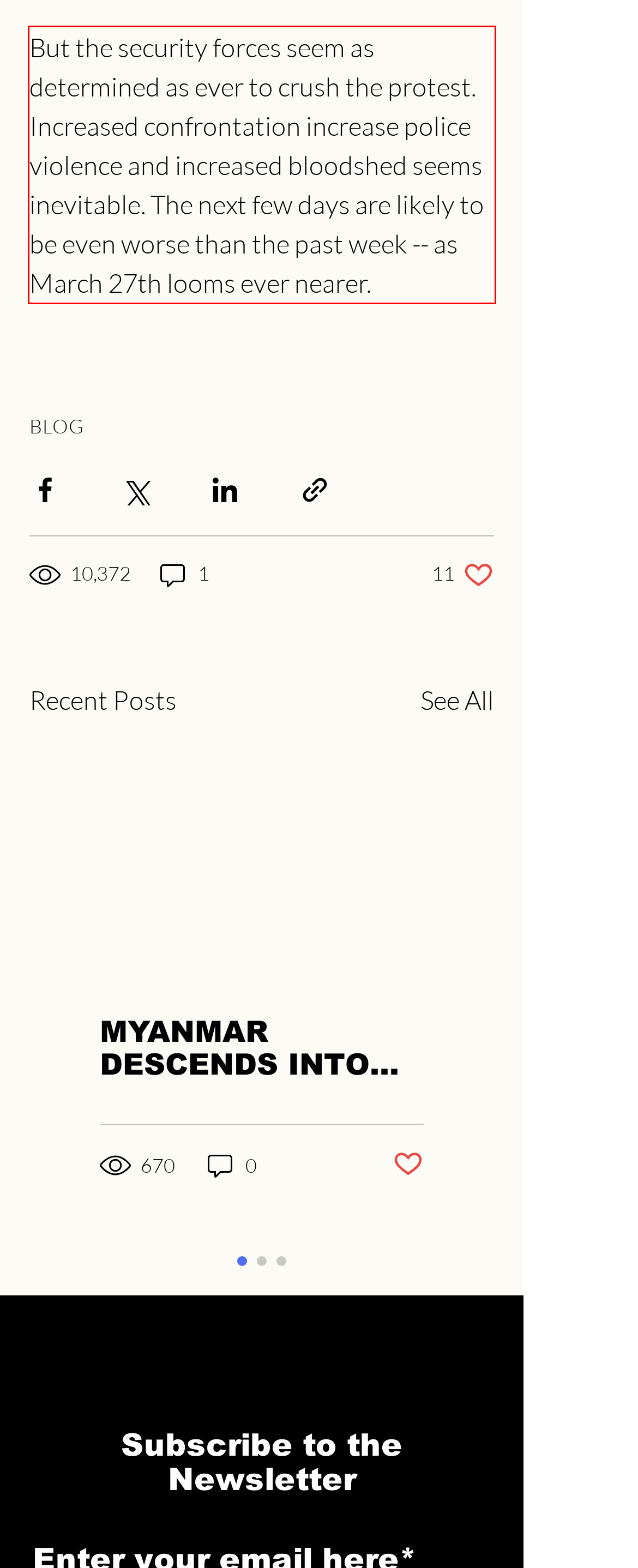Please extract the text content within the red bounding box on the webpage screenshot using OCR.

But the security forces seem as determined as ever to crush the protest. Increased confrontation increase police violence and increased bloodshed seems inevitable. The next few days are likely to be even worse than the past week -- as March 27th looms ever nearer.